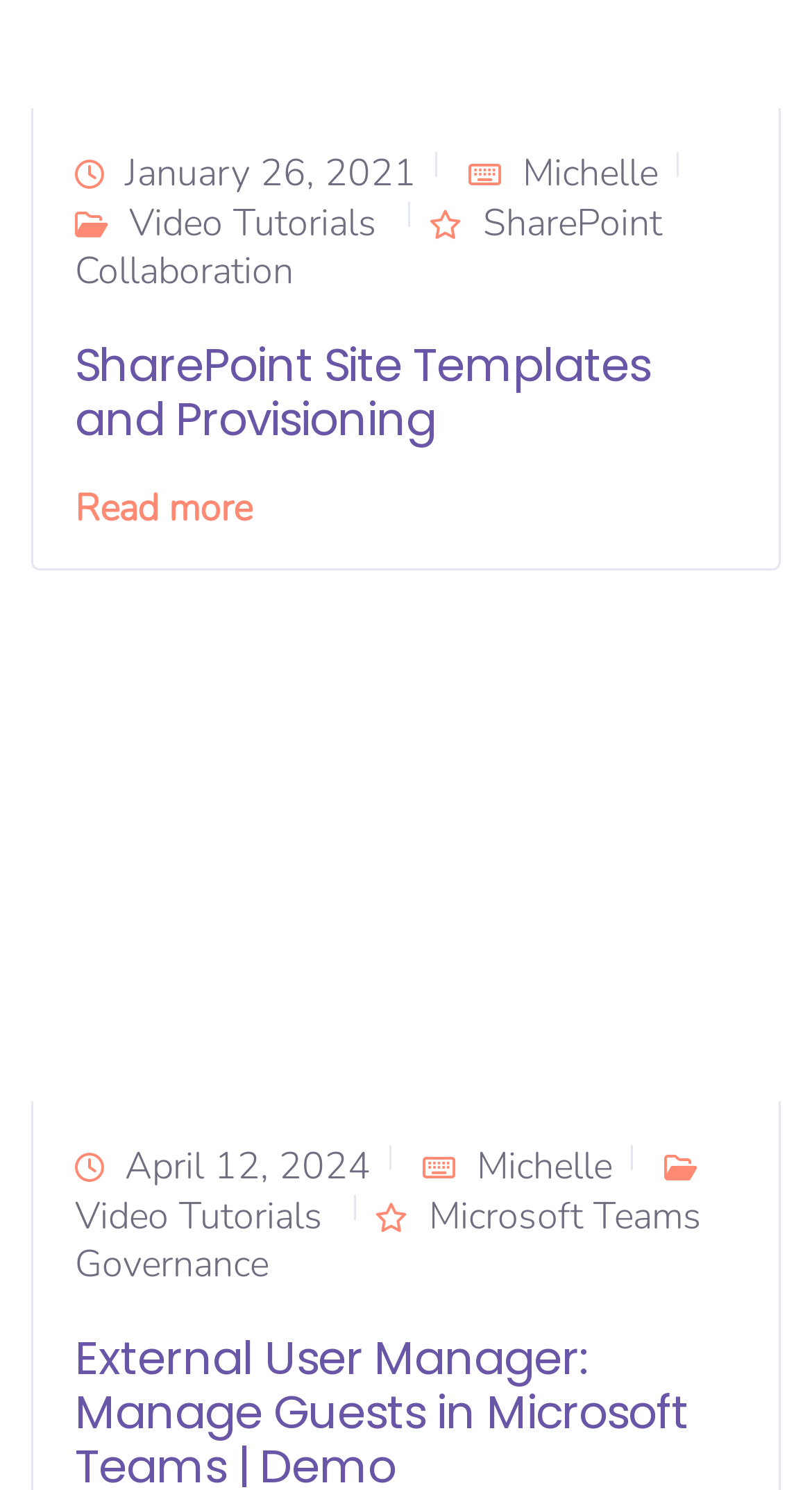Please give a short response to the question using one word or a phrase:
What is the topic of the SharePoint site?

Collaboration